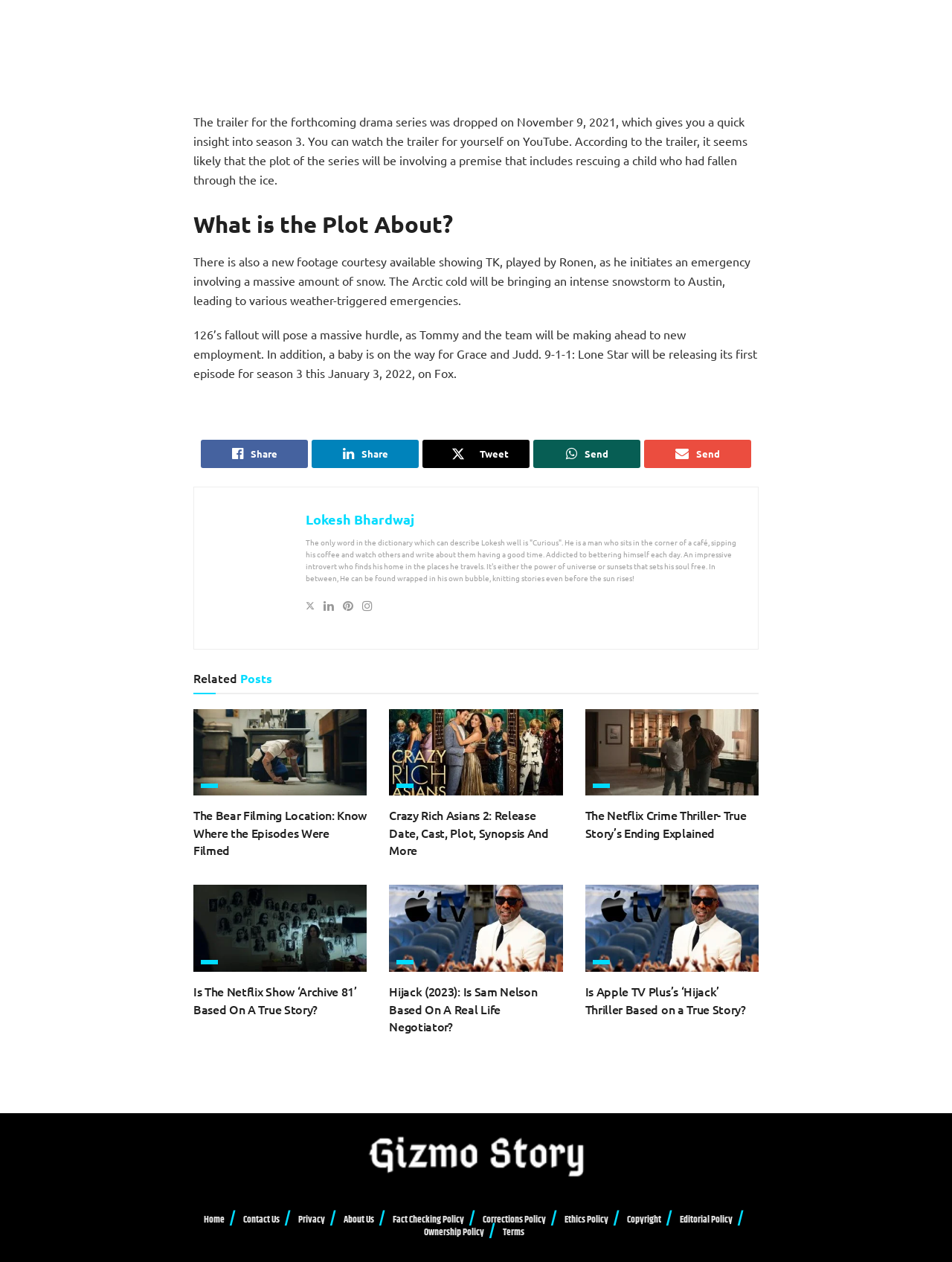Pinpoint the bounding box coordinates of the clickable element needed to complete the instruction: "Watch the trailer for 9-1-1: Lone Star". The coordinates should be provided as four float numbers between 0 and 1: [left, top, right, bottom].

[0.203, 0.09, 0.785, 0.148]